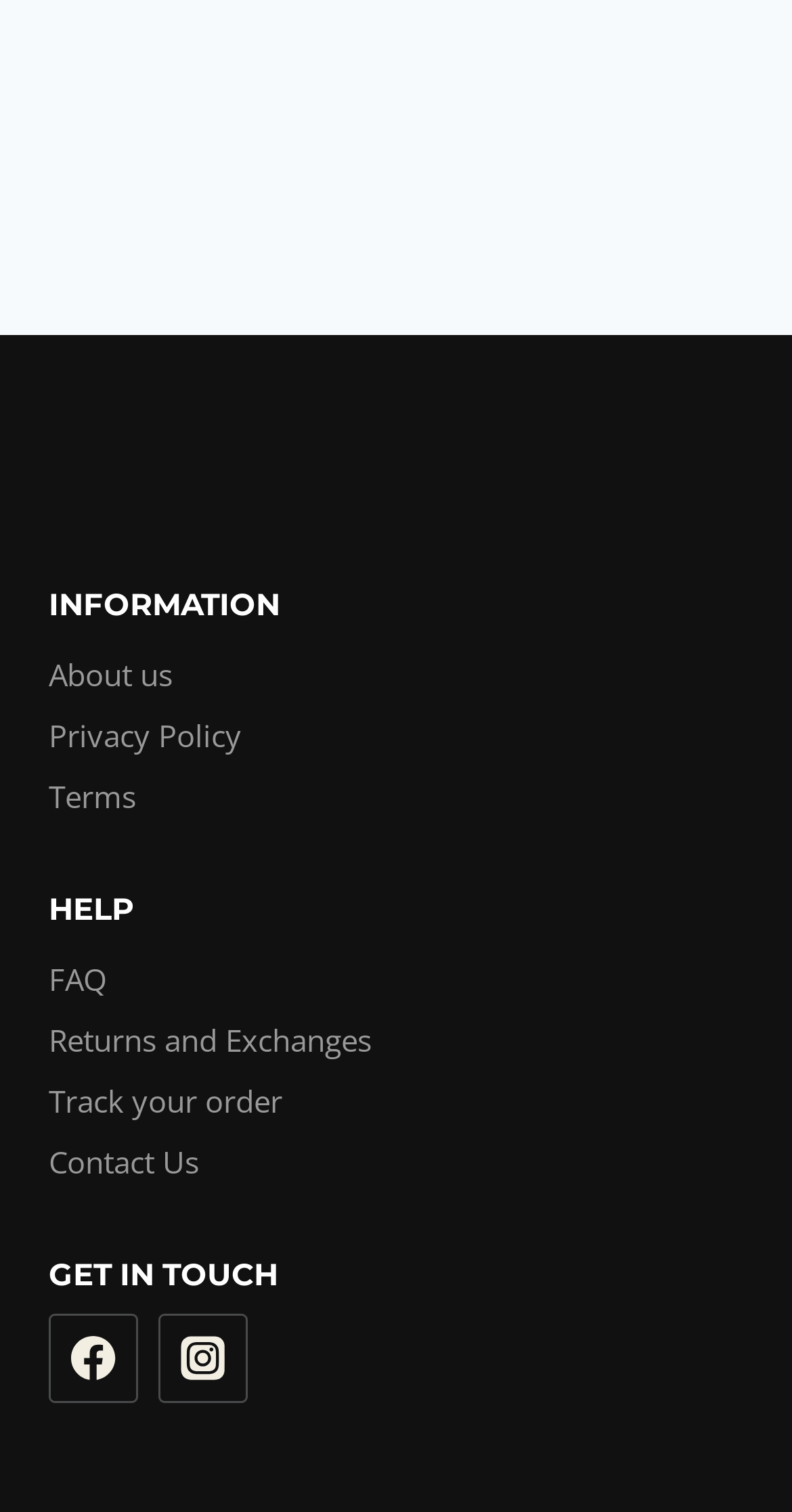Please locate the bounding box coordinates of the element that needs to be clicked to achieve the following instruction: "Track your order". The coordinates should be four float numbers between 0 and 1, i.e., [left, top, right, bottom].

[0.062, 0.708, 0.938, 0.748]